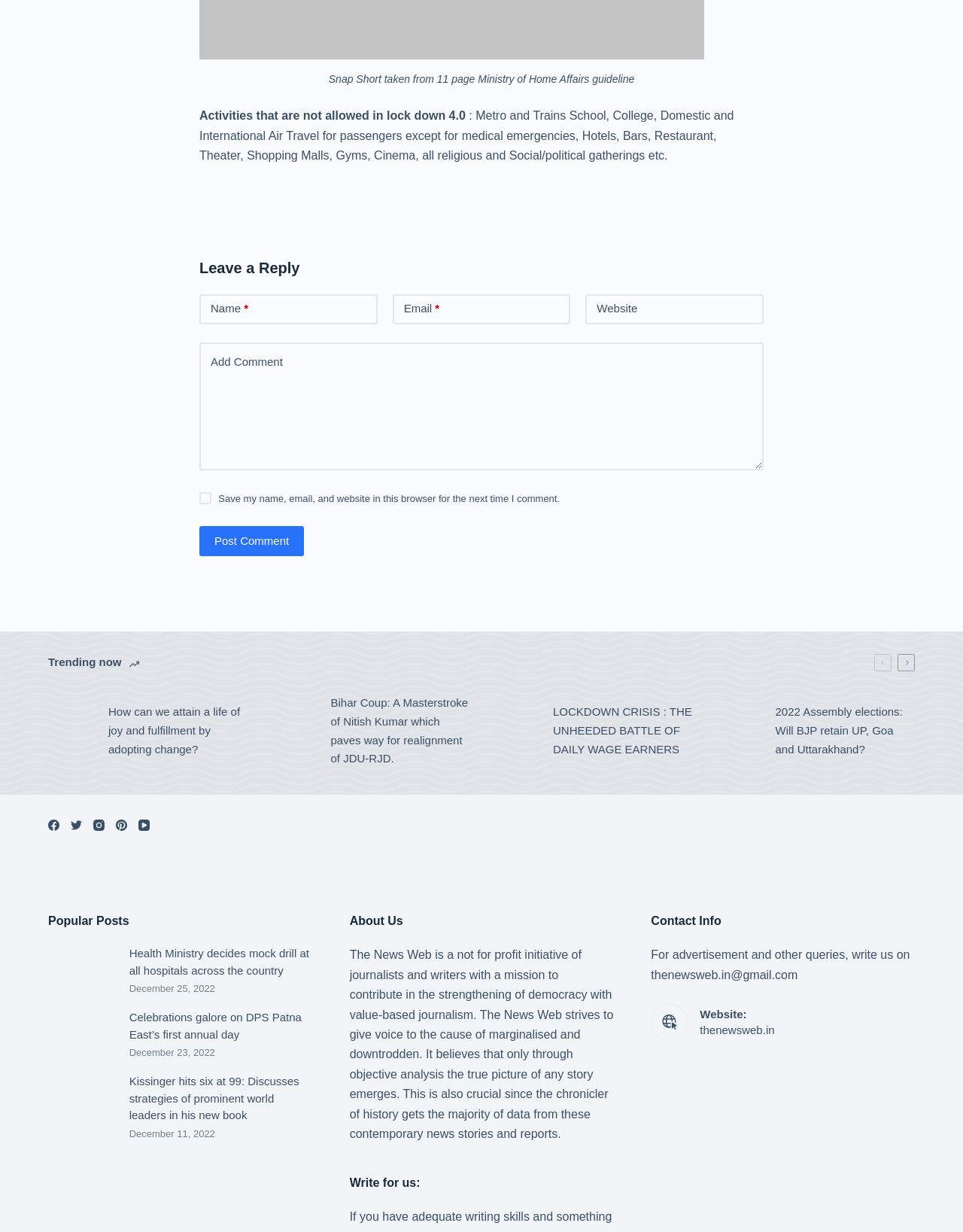Please identify the bounding box coordinates of where to click in order to follow the instruction: "Leave a comment".

[0.207, 0.208, 0.793, 0.226]